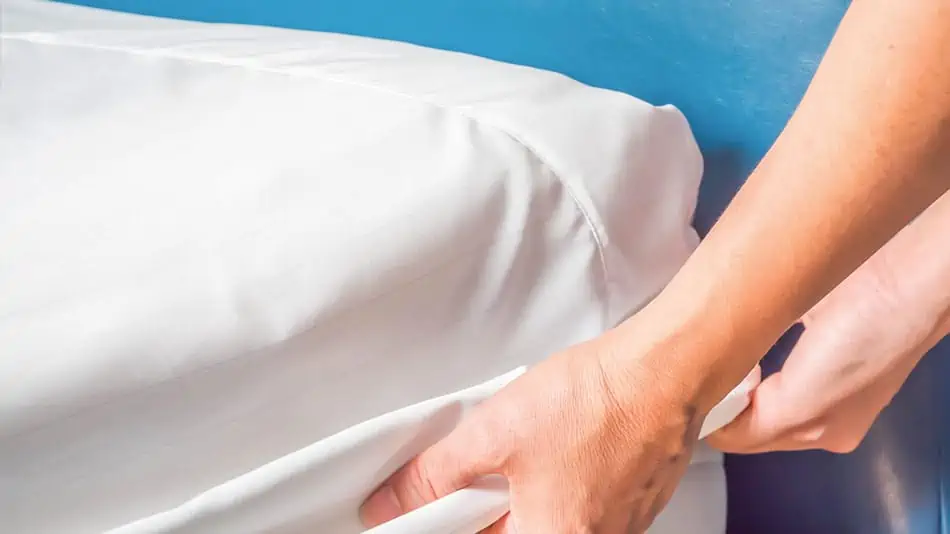Why is thorough checking crucial?
Look at the image and respond with a one-word or short-phrase answer.

to prevent bed bug infestations